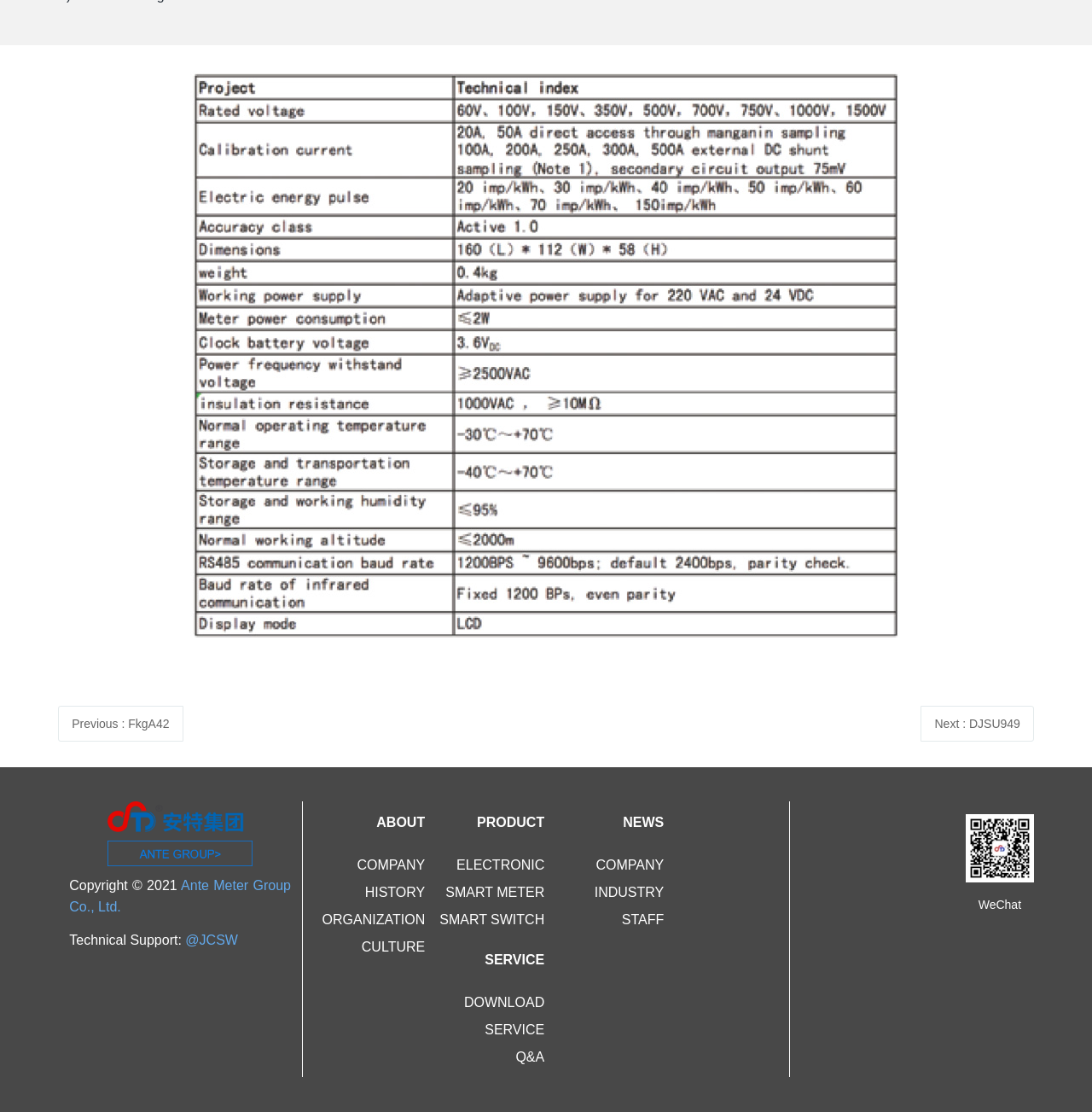Identify the bounding box coordinates for the region to click in order to carry out this instruction: "check company news". Provide the coordinates using four float numbers between 0 and 1, formatted as [left, top, right, bottom].

[0.506, 0.77, 0.608, 0.786]